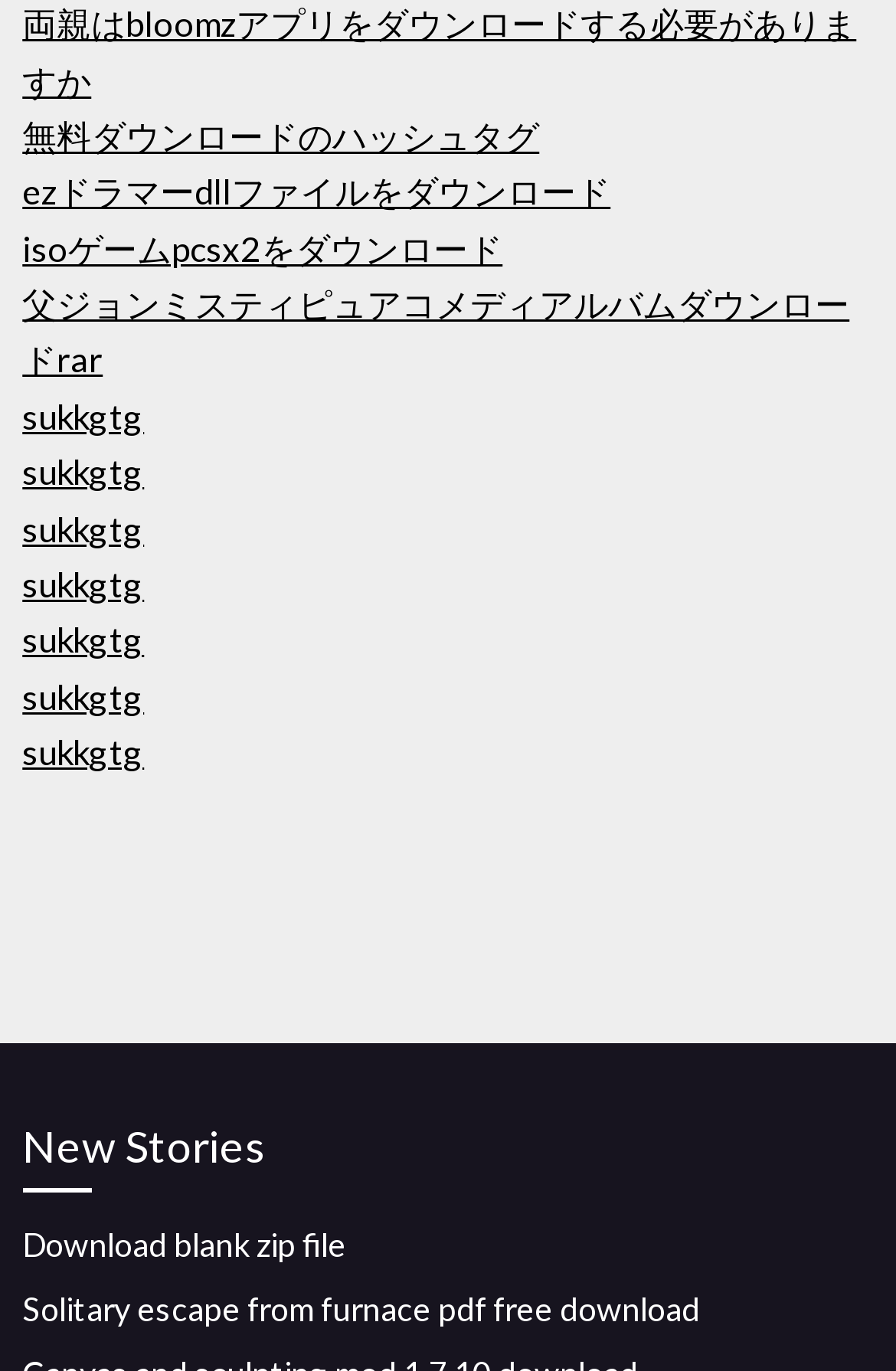Please locate the bounding box coordinates of the region I need to click to follow this instruction: "Download Solitary escape from furnace pdf".

[0.025, 0.94, 0.781, 0.969]